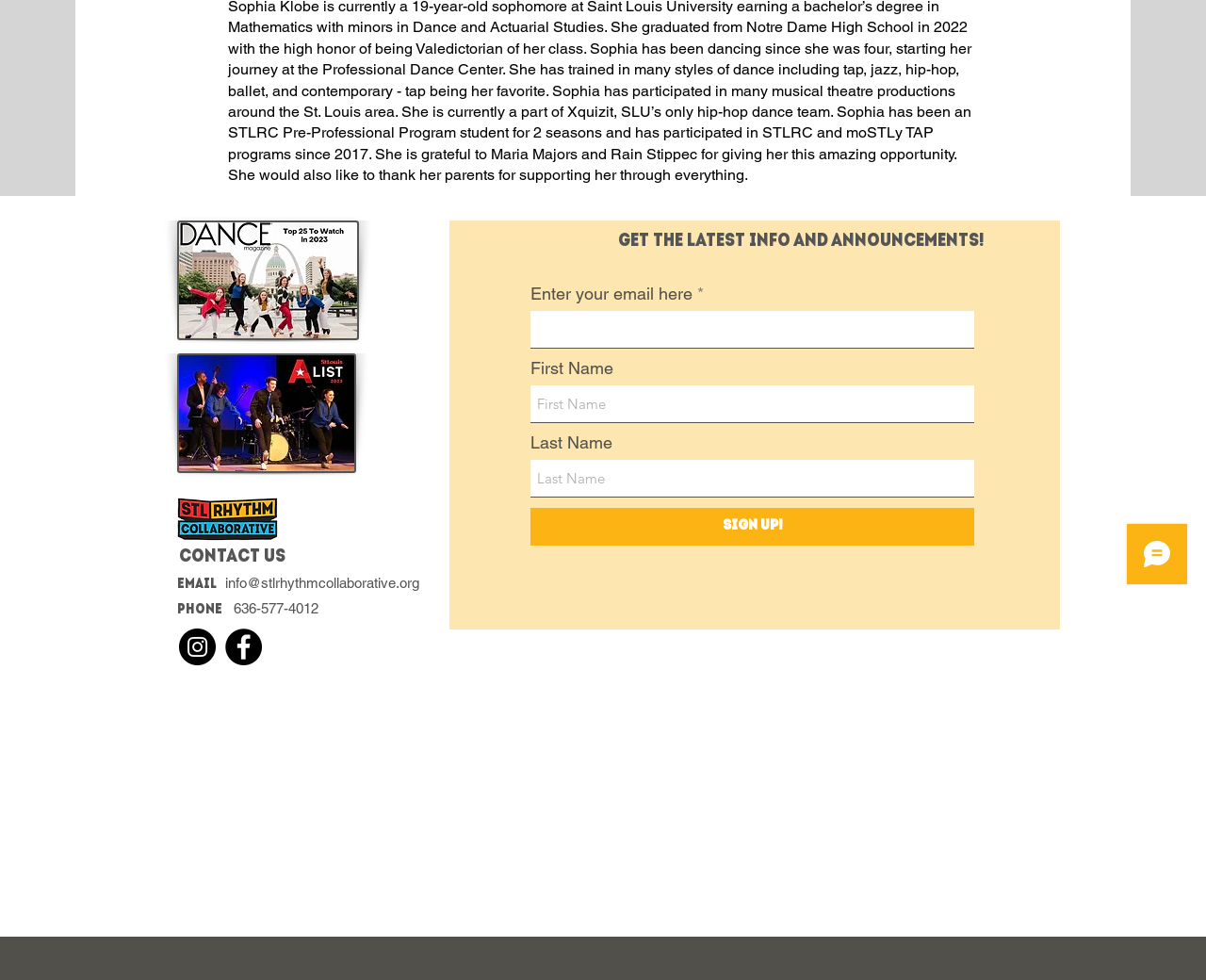Please determine the bounding box of the UI element that matches this description: name="first-name" placeholder="First Name". The coordinates should be given as (top-left x, top-left y, bottom-right x, bottom-right y), with all values between 0 and 1.

[0.44, 0.393, 0.808, 0.431]